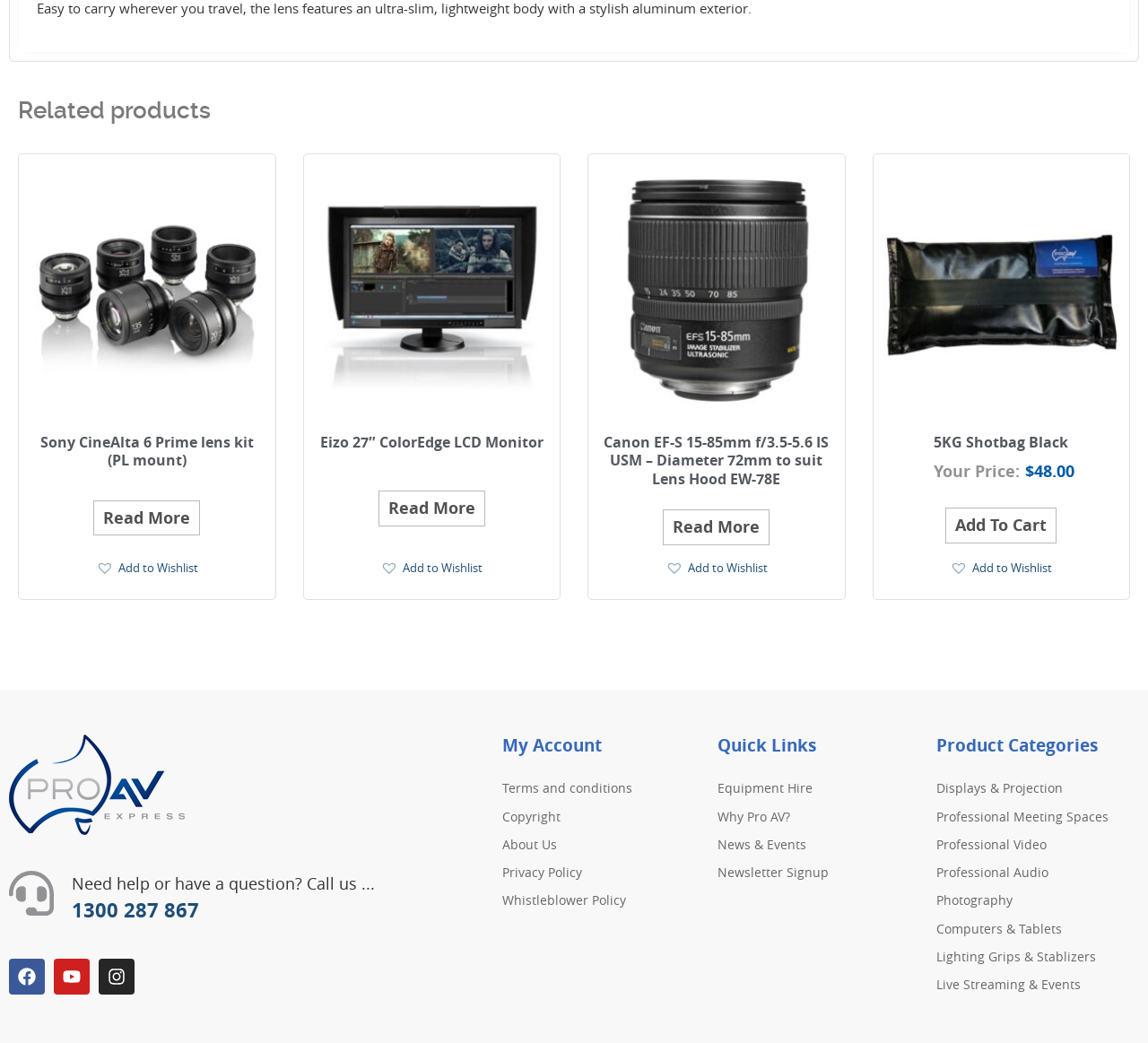What is the name of the first product?
Can you provide a detailed and comprehensive answer to the question?

The first product is listed under the 'Related products' heading, and its name is 'Sony CineAlta 6 Prime lenses' which is also the text of the image and the heading of the link.